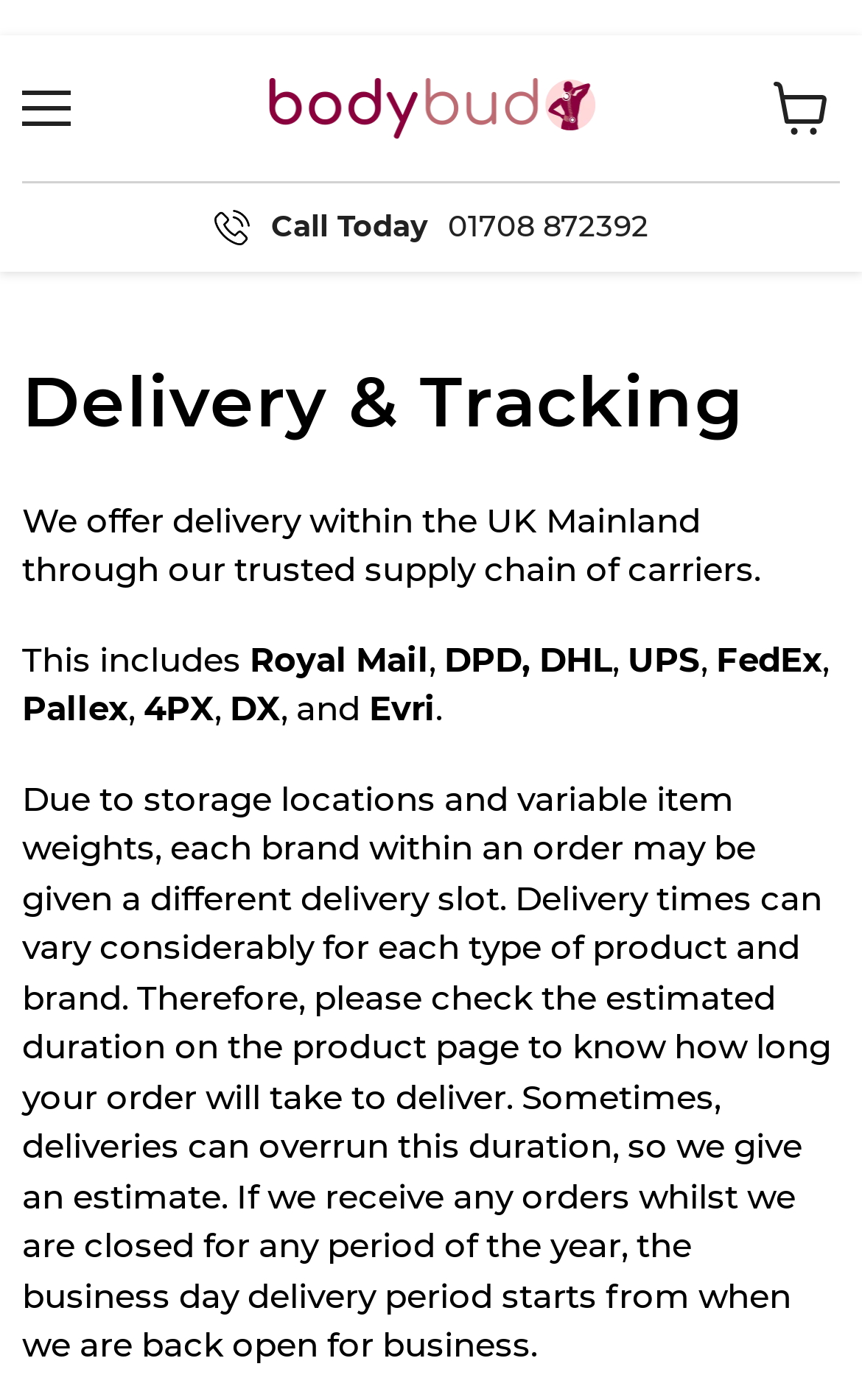Extract the primary header of the webpage and generate its text.

Delivery & Tracking